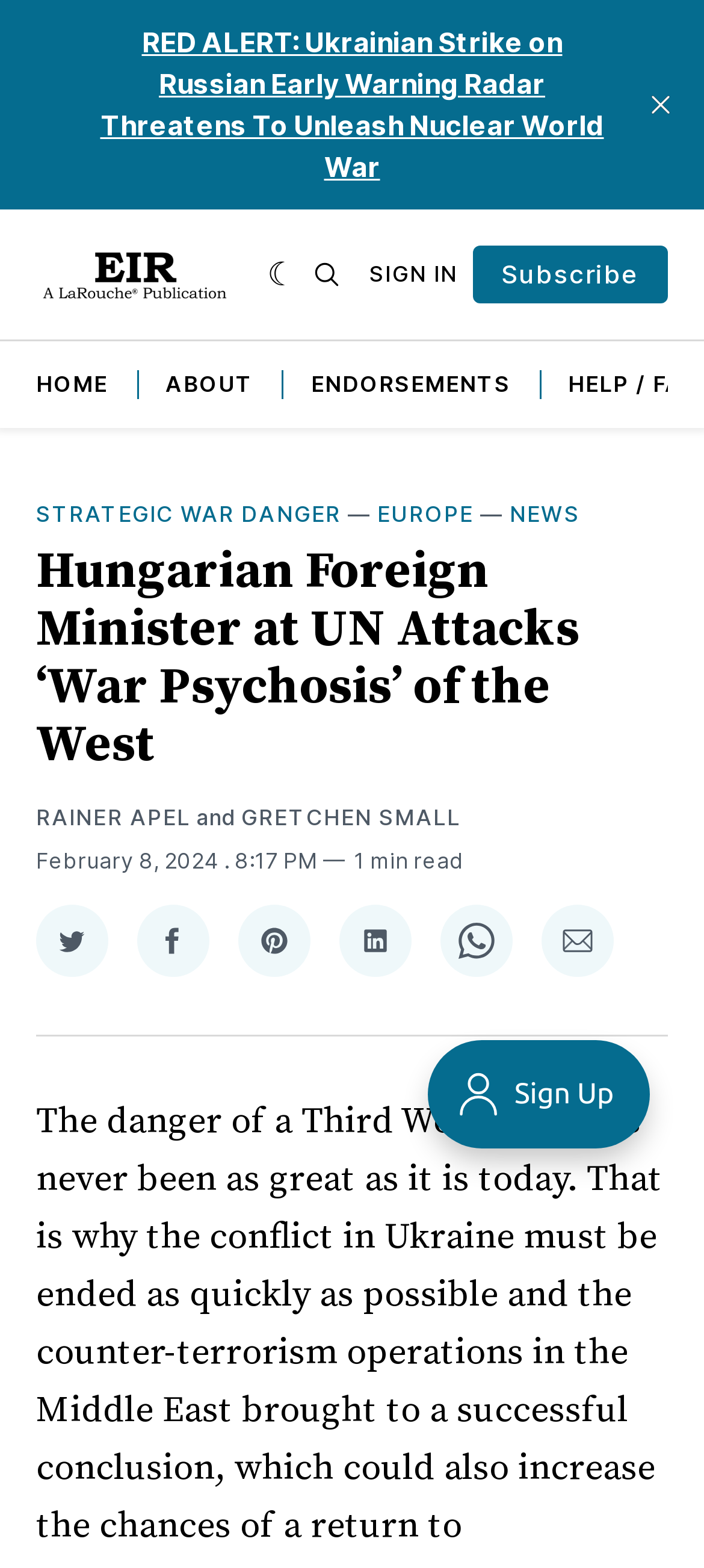What is the purpose of the button with the ☾ symbol?
Please provide a comprehensive answer based on the details in the screenshot.

The purpose of the button with the ☾ symbol is not explicitly stated on the webpage. It may be a navigation or settings button, but its exact function is unclear.